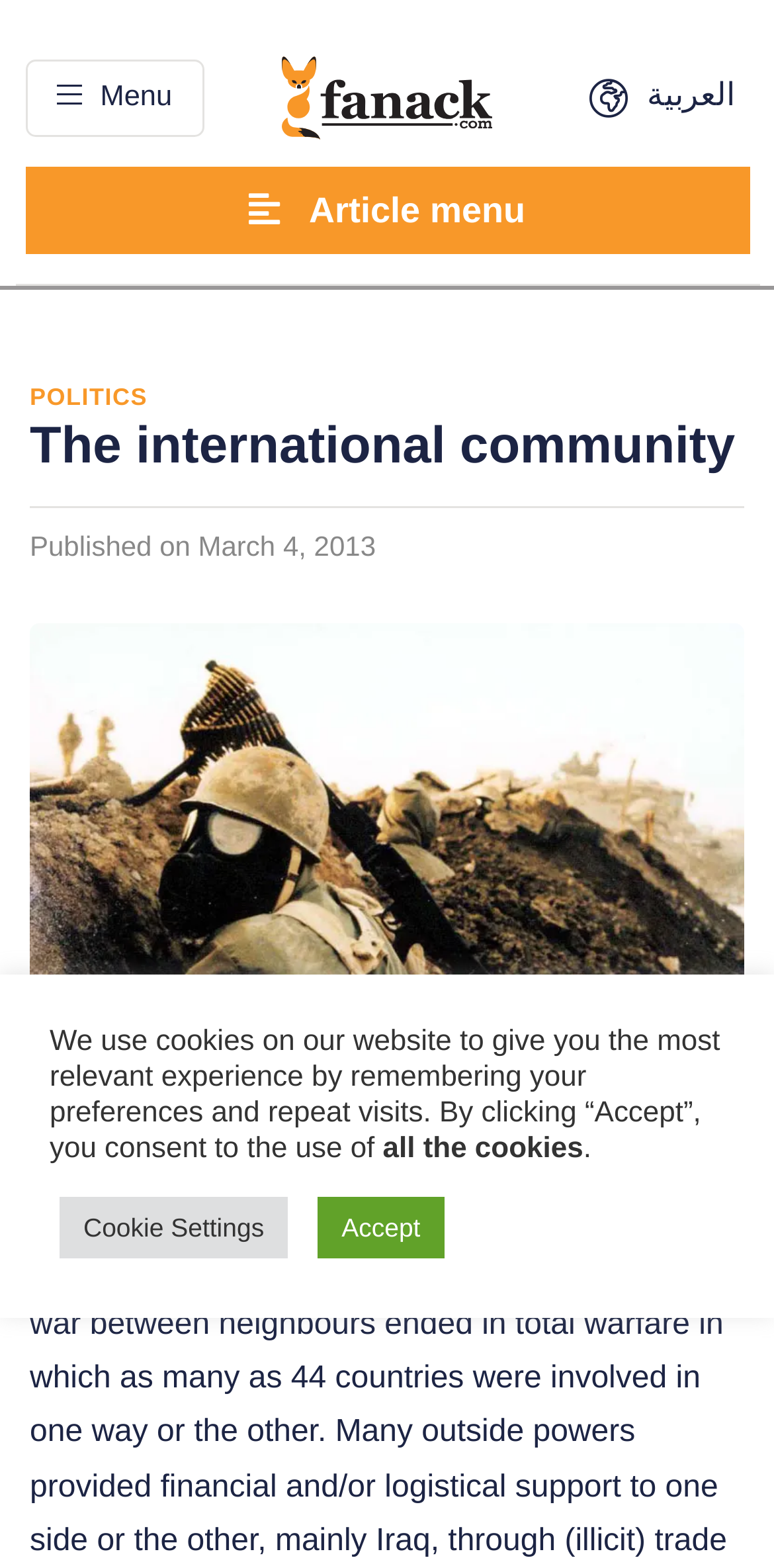Provide a brief response in the form of a single word or phrase:
What is the language of the link on the top right?

Arabic